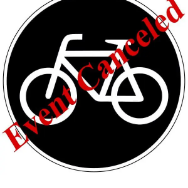Answer the question using only one word or a concise phrase: What type of event is being referred to?

Cycling-related event